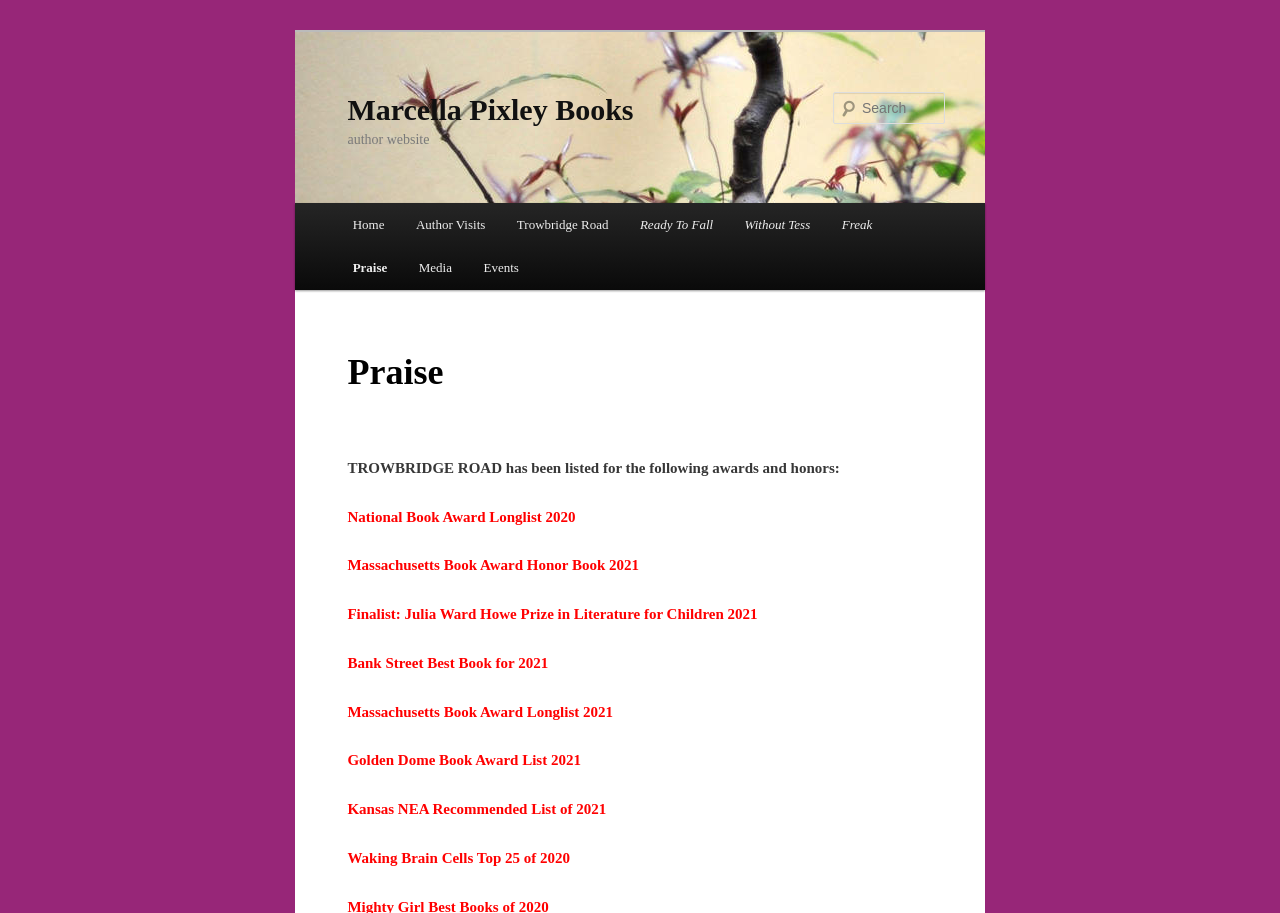Offer a detailed account of what is visible on the webpage.

This webpage is an author's website, specifically Marcella Pixley Books. At the top, there is a heading with the author's name, followed by a smaller heading that reads "author website". 

On the top-right corner, there is a search bar with a "Search" label. 

Below the author's name, there is a main menu with links to various pages, including "Home", "Author Visits", "Trowbridge Road", "Ready To Fall", "Without Tess", "Freak", "Praise", "Media", and "Events". 

The main content of the page is focused on the book "Praise", with a heading that reads "Praise". Below this heading, there is a list of awards and honors received by the book "TROWBRIDGE ROAD", including the National Book Award Longlist 2020, Massachusetts Book Award Honor Book 2021, and several others.